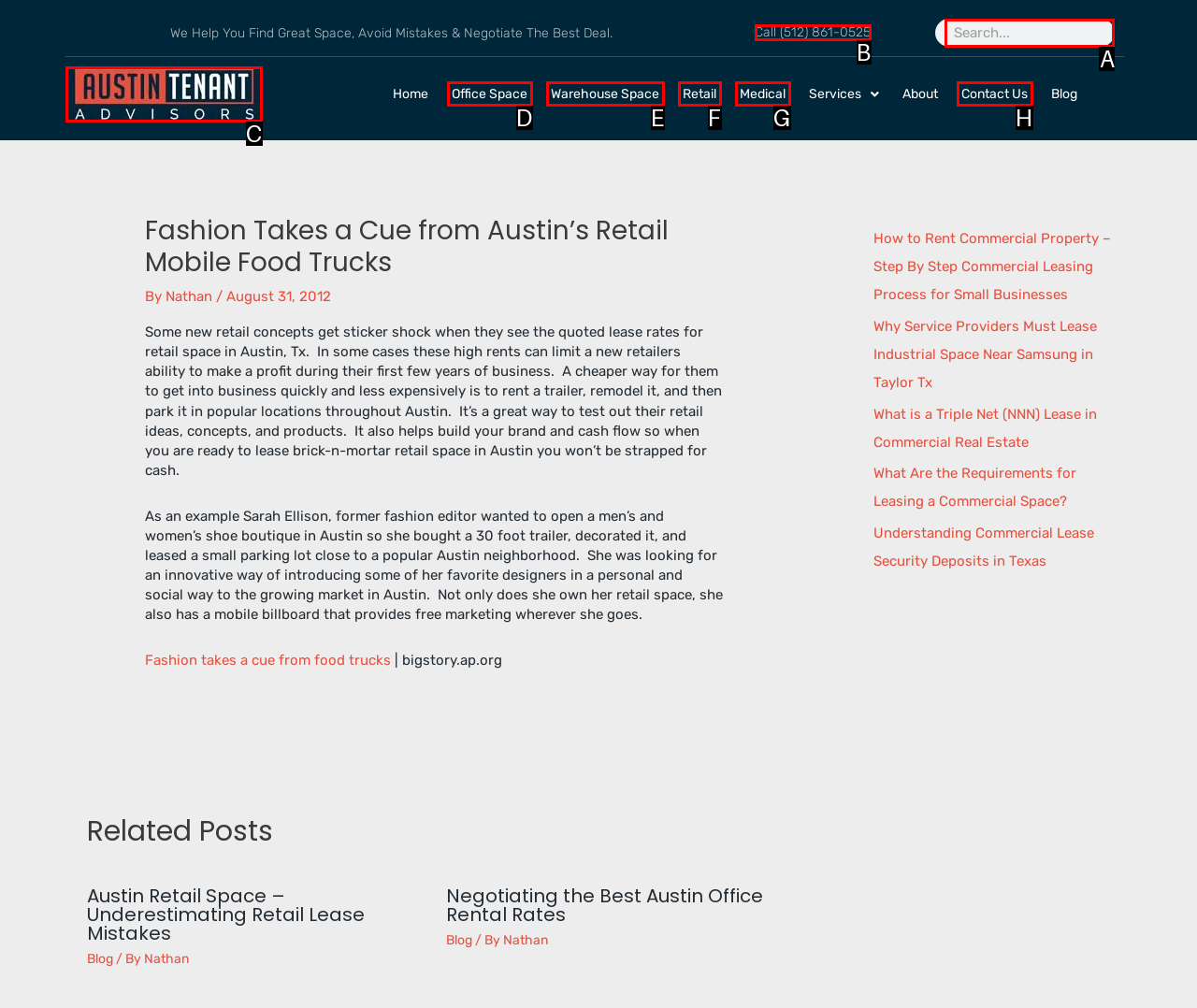Determine the option that aligns with this description: Contact Us
Reply with the option's letter directly.

H